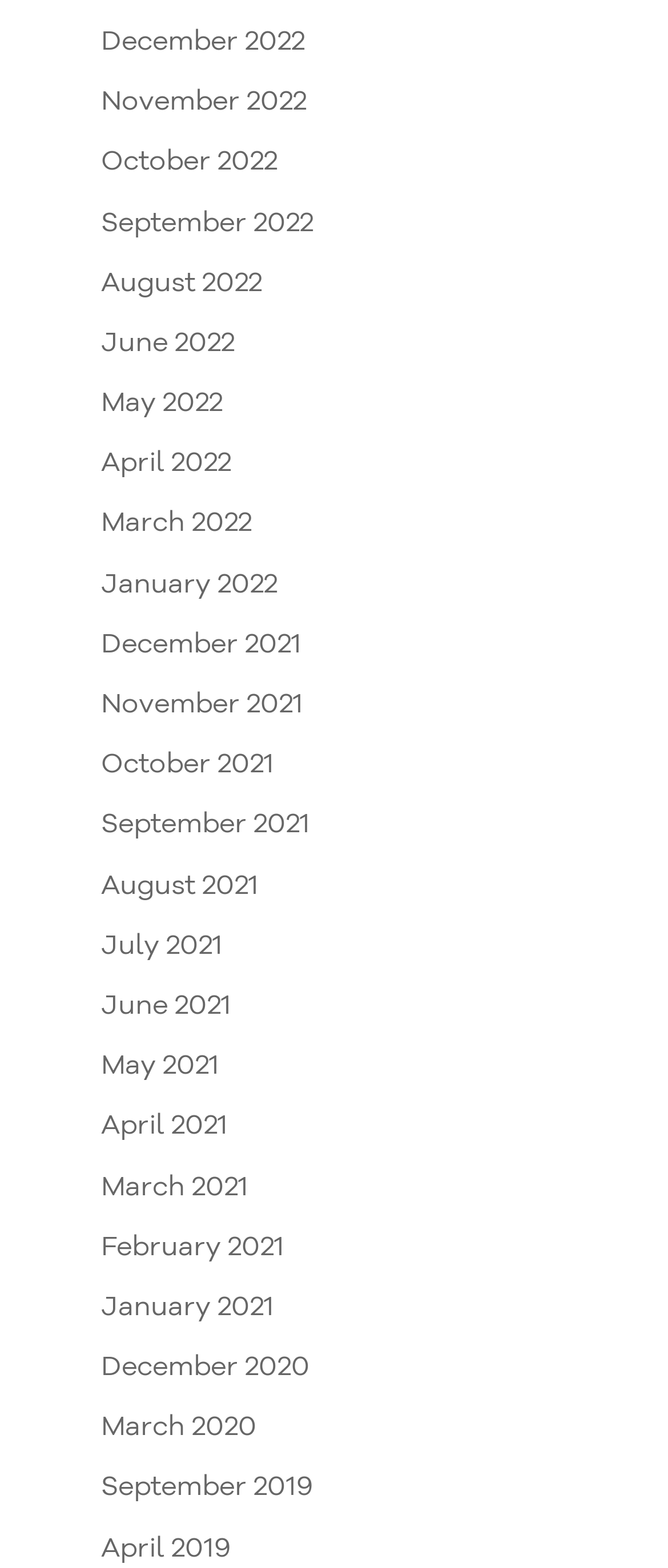Provide the bounding box coordinates of the area you need to click to execute the following instruction: "Browse June 2022".

[0.151, 0.211, 0.351, 0.228]